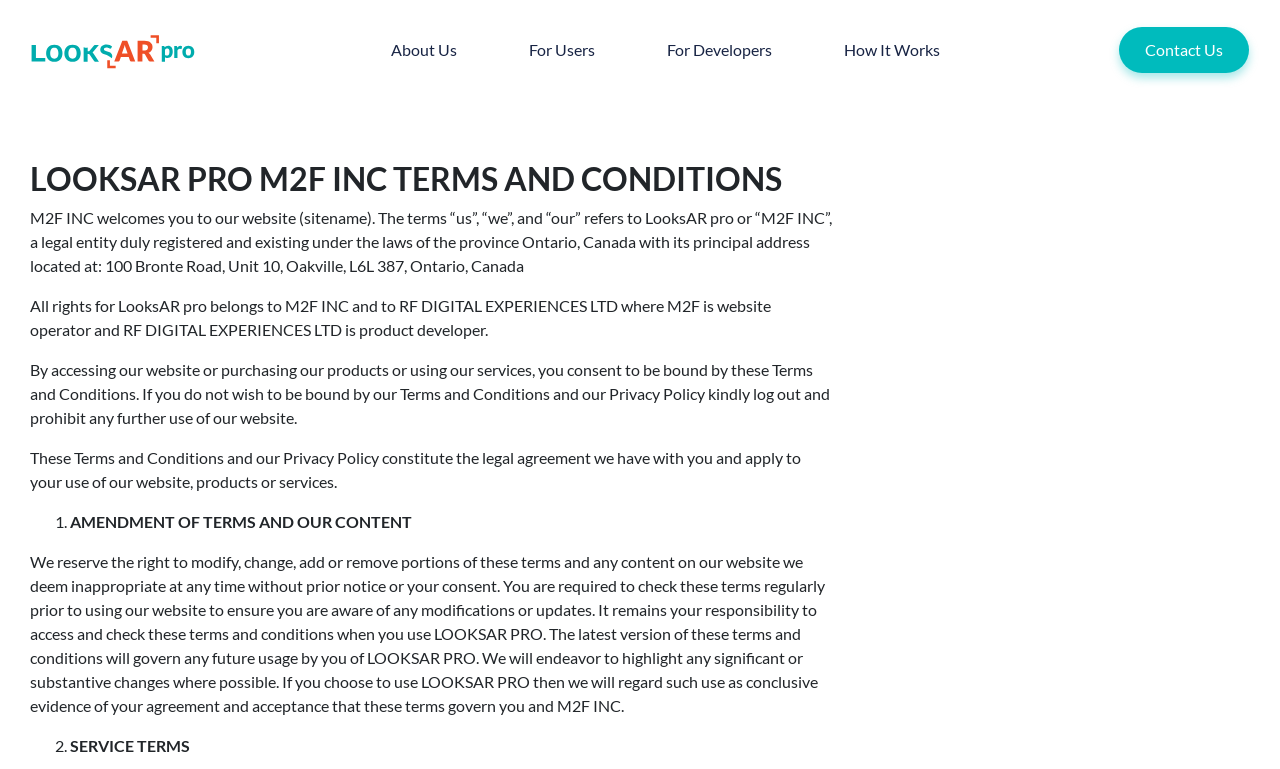How many links are there in the top navigation bar?
Refer to the screenshot and answer in one word or phrase.

5